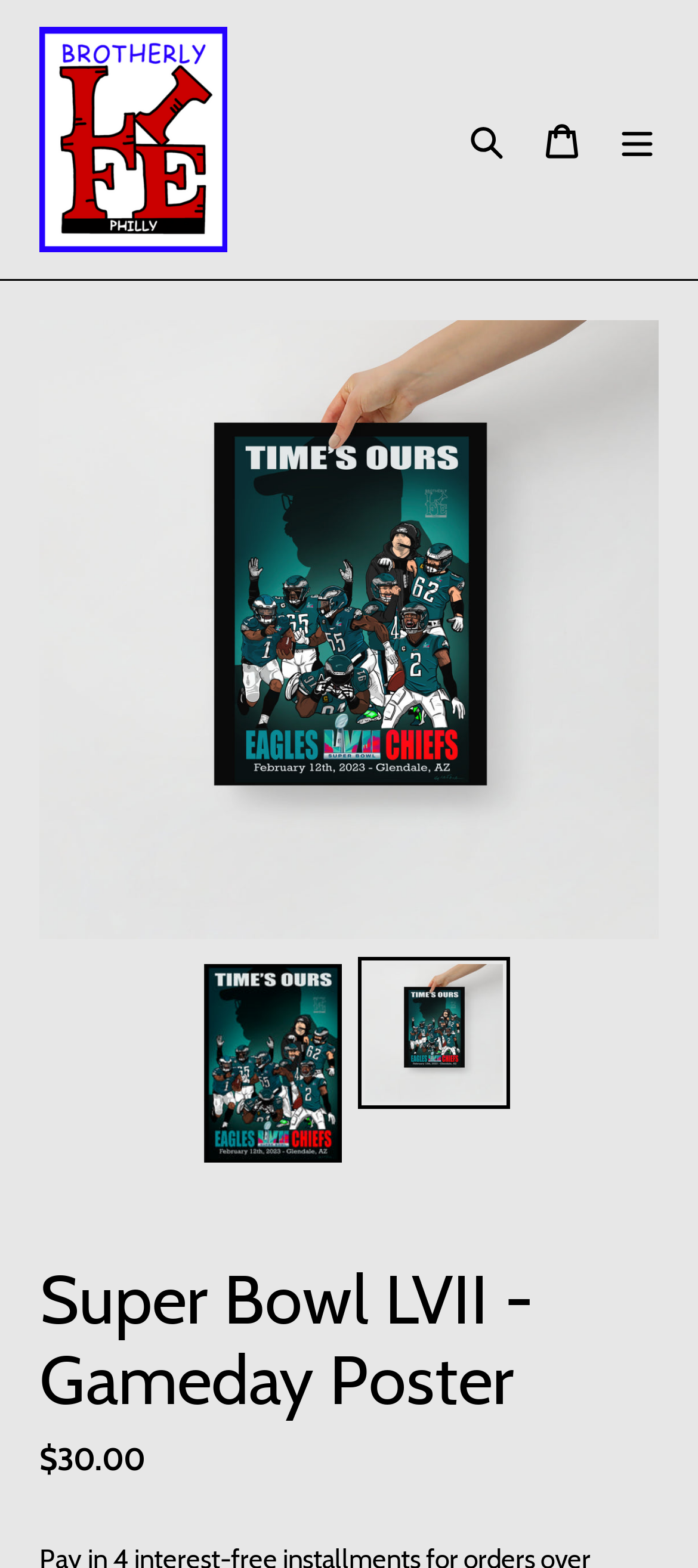Extract the primary header of the webpage and generate its text.

Super Bowl LVII - Gameday Poster